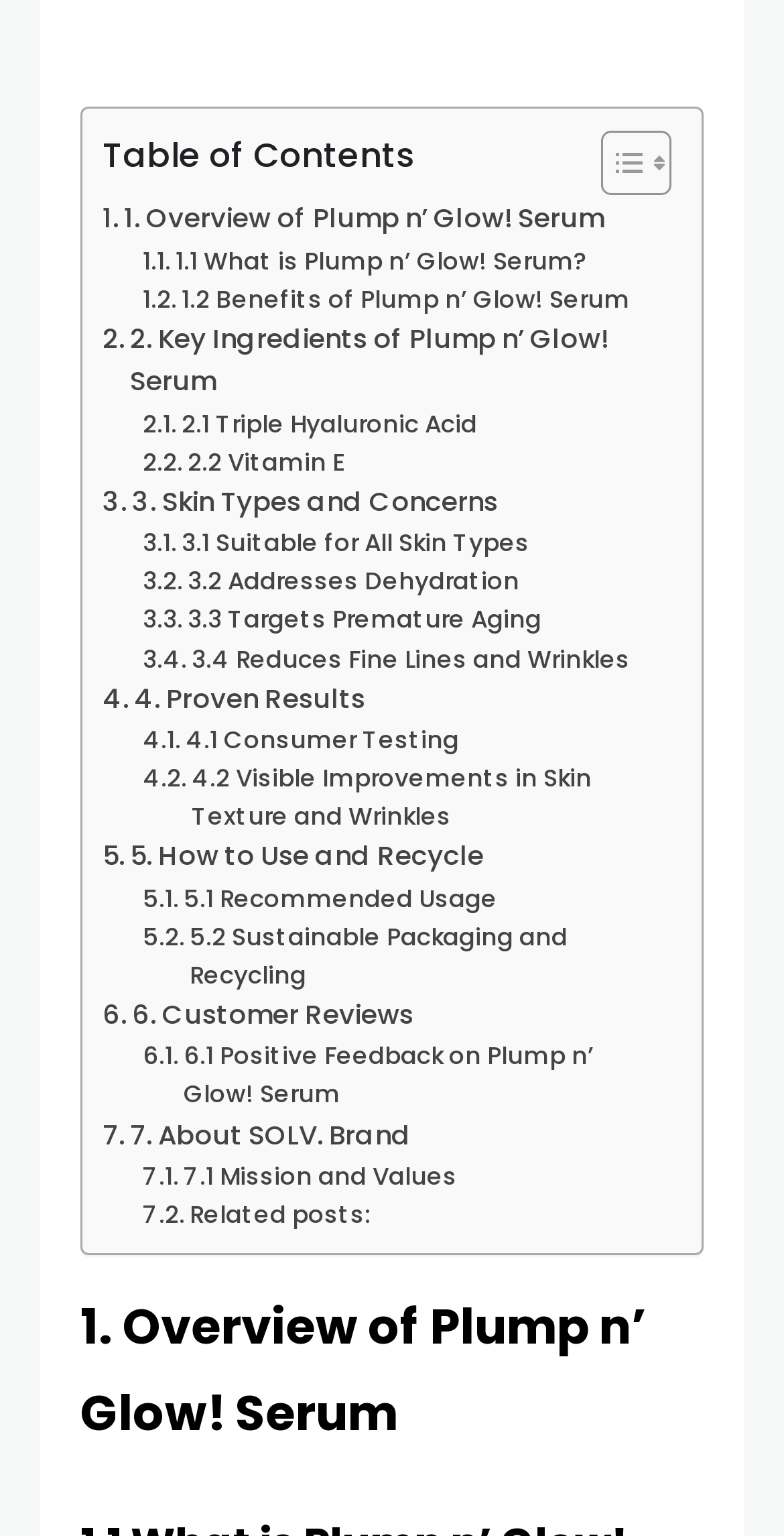Ascertain the bounding box coordinates for the UI element detailed here: "Related posts:". The coordinates should be provided as [left, top, right, bottom] with each value being a float between 0 and 1.

[0.182, 0.778, 0.473, 0.803]